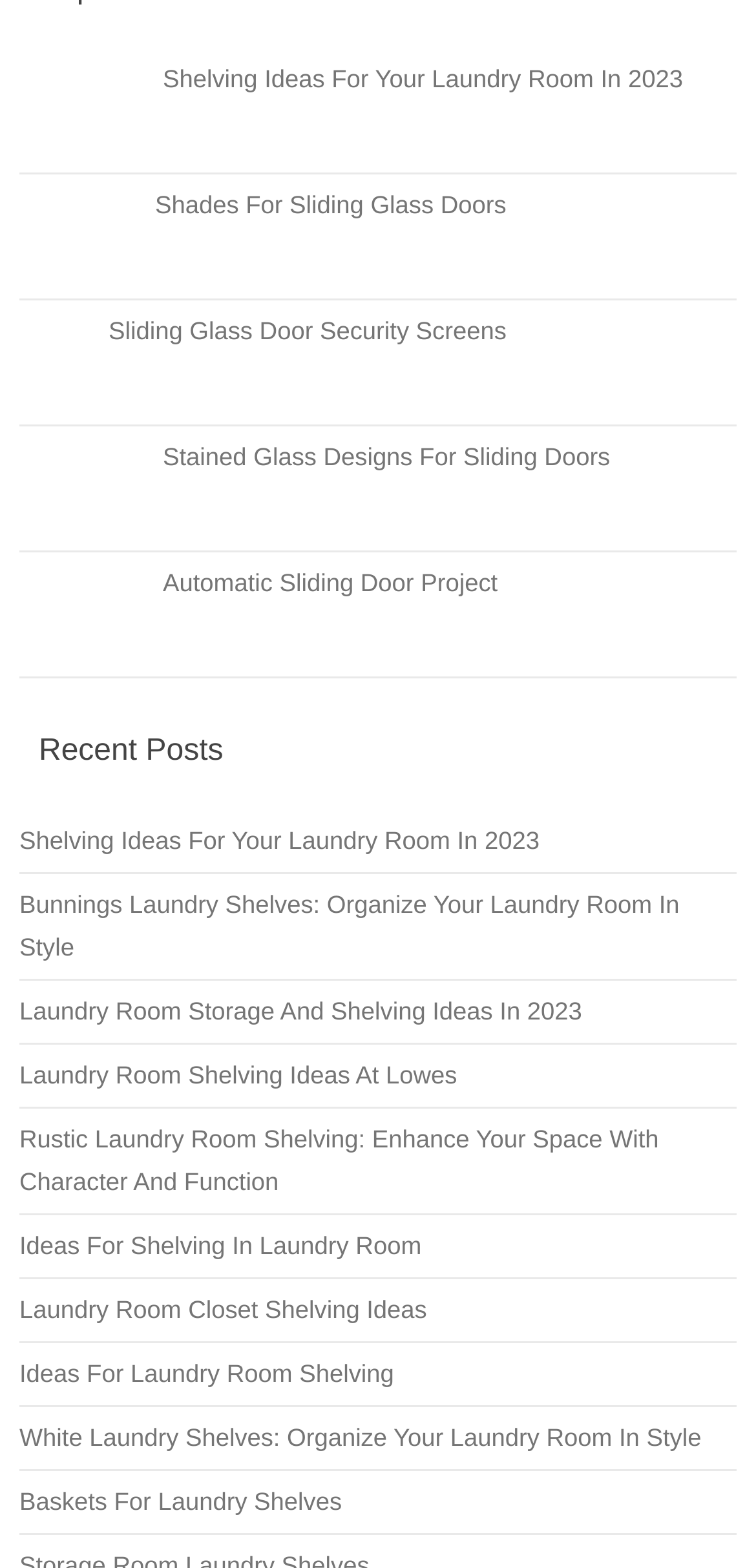Identify the bounding box coordinates for the element you need to click to achieve the following task: "Browse recent posts". Provide the bounding box coordinates as four float numbers between 0 and 1, in the form [left, top, right, bottom].

[0.051, 0.469, 0.295, 0.49]